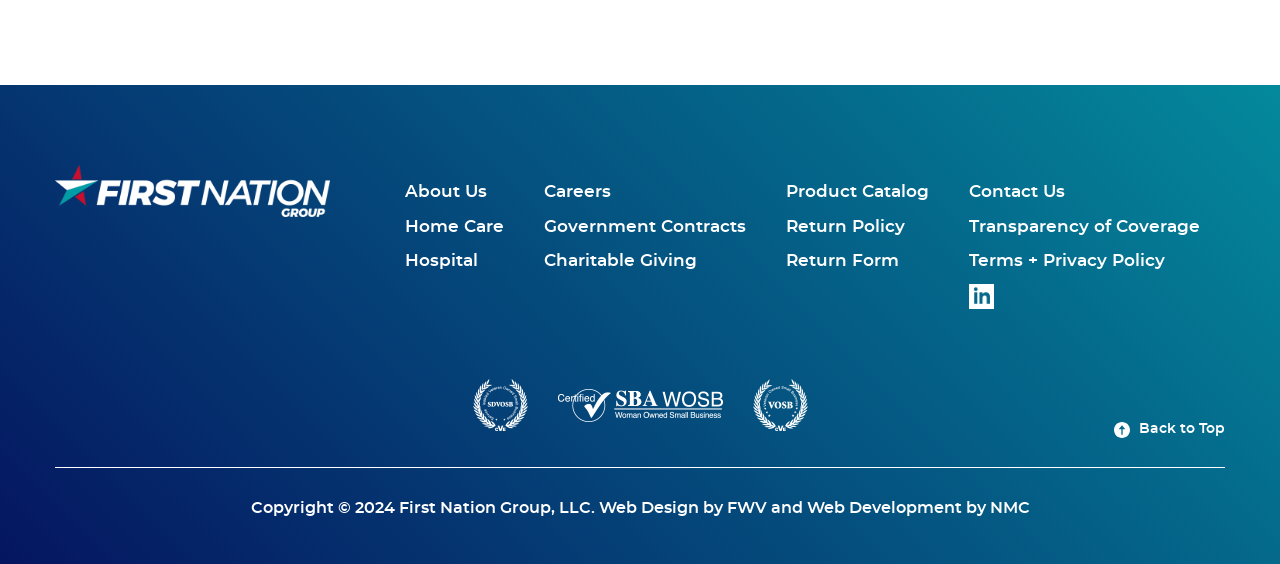Specify the bounding box coordinates of the region I need to click to perform the following instruction: "Go back to Top". The coordinates must be four float numbers in the range of 0 to 1, i.e., [left, top, right, bottom].

[0.87, 0.737, 0.957, 0.785]